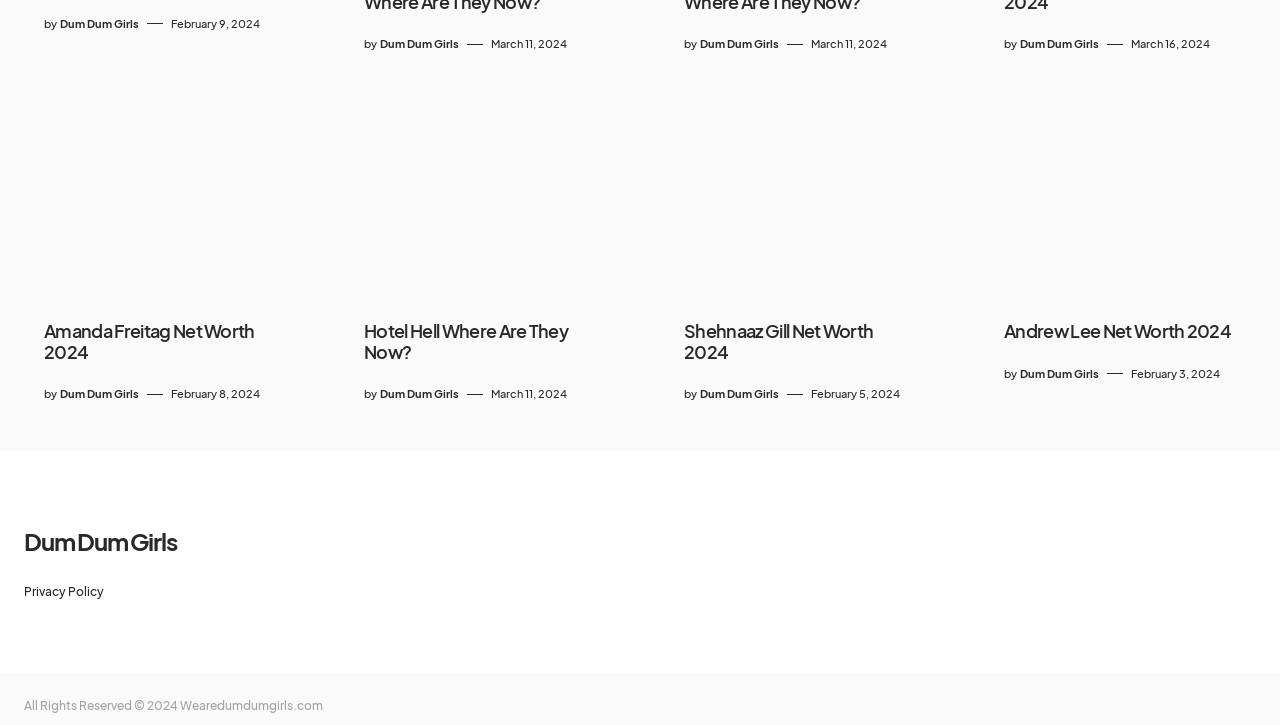What is the topic of the article in the second column? Based on the screenshot, please respond with a single word or phrase.

Hotel Hell Where Are They Now?